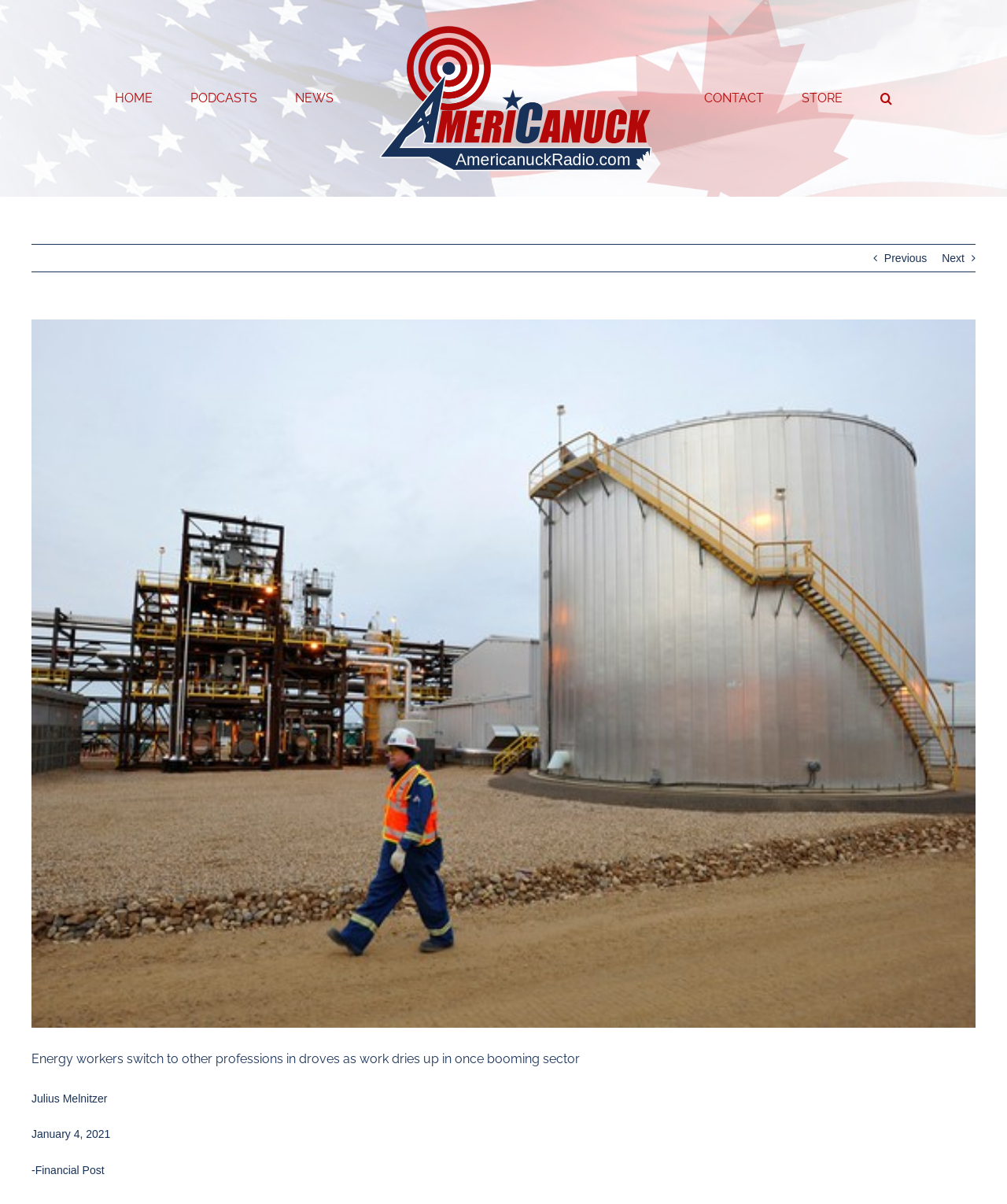Using floating point numbers between 0 and 1, provide the bounding box coordinates in the format (top-left x, top-left y, bottom-right x, bottom-right y). Locate the UI element described here: HOME

[0.114, 0.054, 0.152, 0.109]